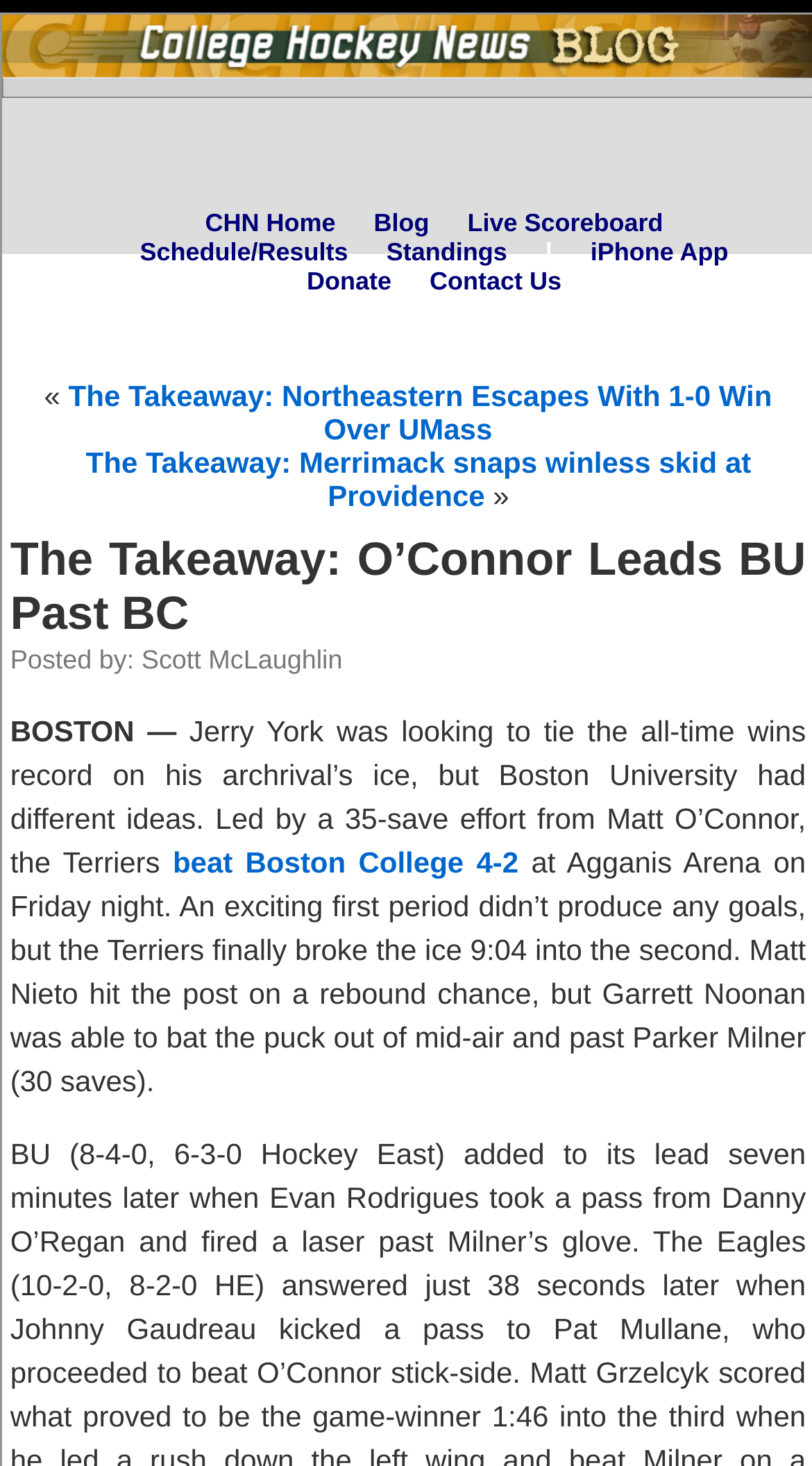Produce a meticulous description of the webpage.

The webpage is about College Hockey News, specifically a blog post titled "The Takeaway: O'Connor Leads BU Past BC". At the top, there are several links to navigate to different sections of the website, including "CHN Home", "Blog", "Live Scoreboard", "Schedule/Results", "Standings", and "iPhone App". These links are positioned horizontally across the top of the page.

Below the navigation links, there is a section with a series of links to previous blog posts, including "The Takeaway: Northeastern Escapes With 1-0 Win Over UMass" and "The Takeaway: Merrimack snaps winless skid at Providence". These links are positioned in a vertical column.

The main content of the page is the blog post itself, which is headed by a title "The Takeaway: O'Connor Leads BU Past BC". The author of the post, Scott McLaughlin, is credited below the title. The post begins with a brief introduction, followed by a detailed account of a hockey game between Boston University and Boston College. The text is divided into paragraphs, with a link to "beat Boston College 4-2" embedded in one of the paragraphs.

To the right of the main content, there are additional links to "Donate" and "Contact Us".